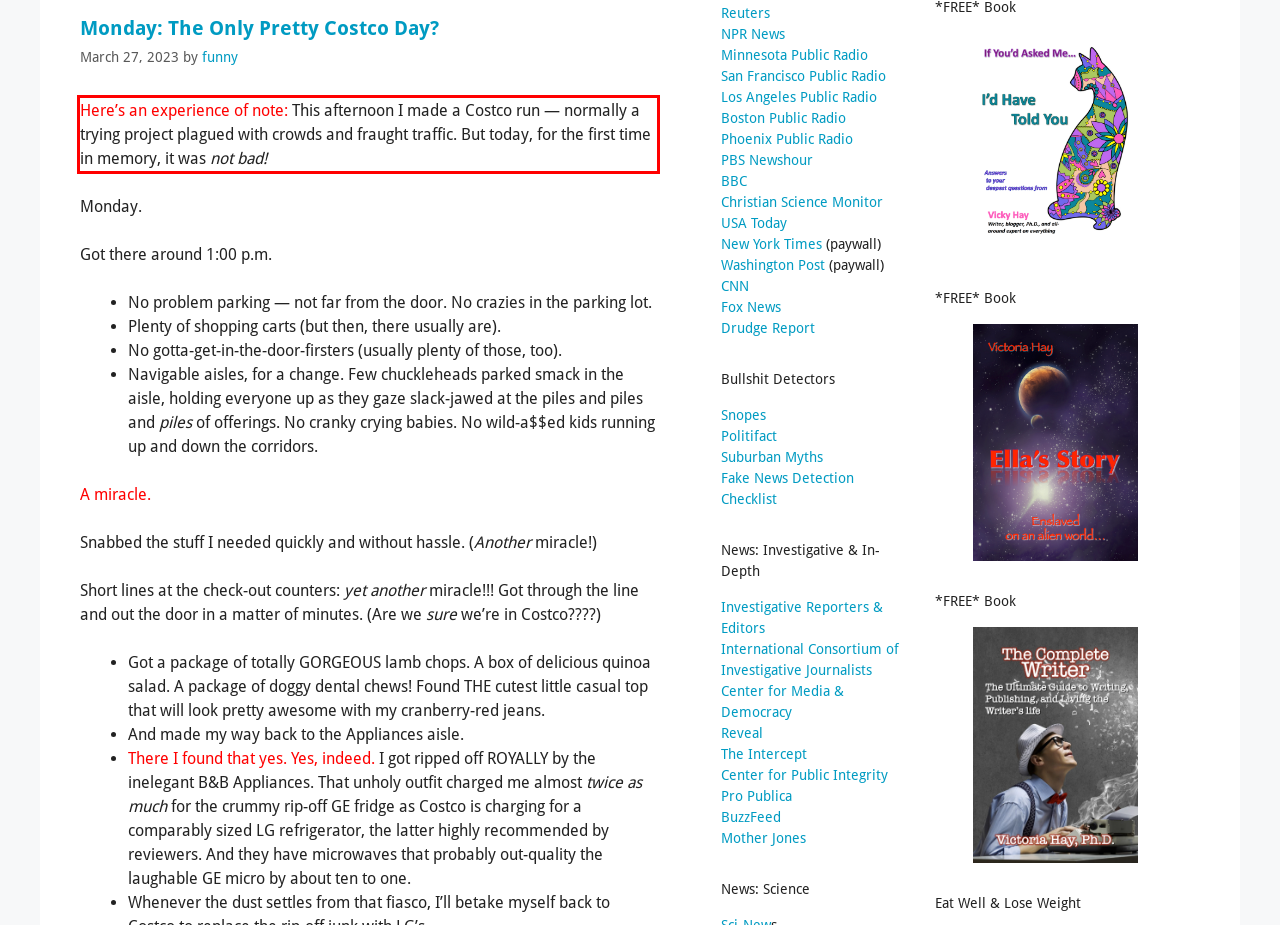You are given a screenshot with a red rectangle. Identify and extract the text within this red bounding box using OCR.

Here’s an experience of note: This afternoon I made a Costco run — normally a trying project plagued with crowds and fraught traffic. But today, for the first time in memory, it was not bad!